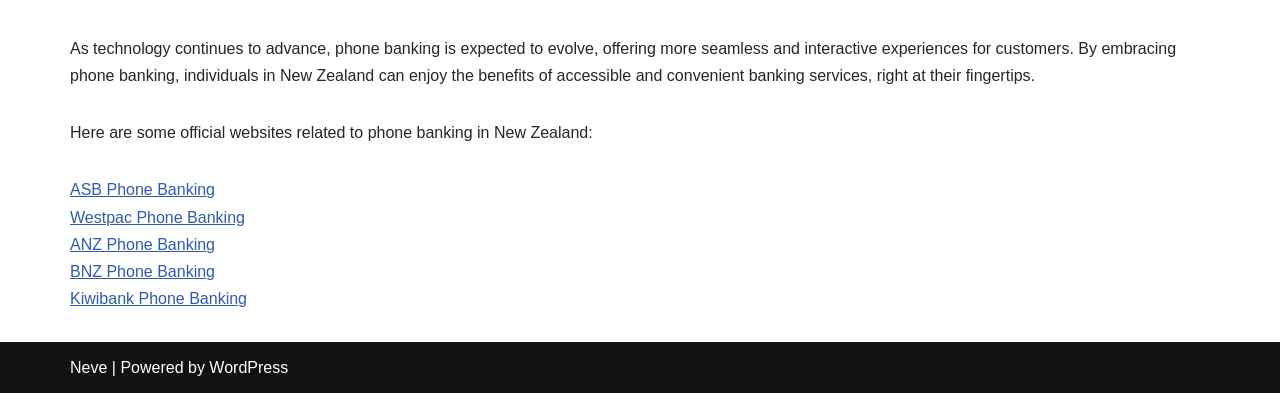What is the platform used to power the website?
Refer to the image and provide a concise answer in one word or phrase.

WordPress